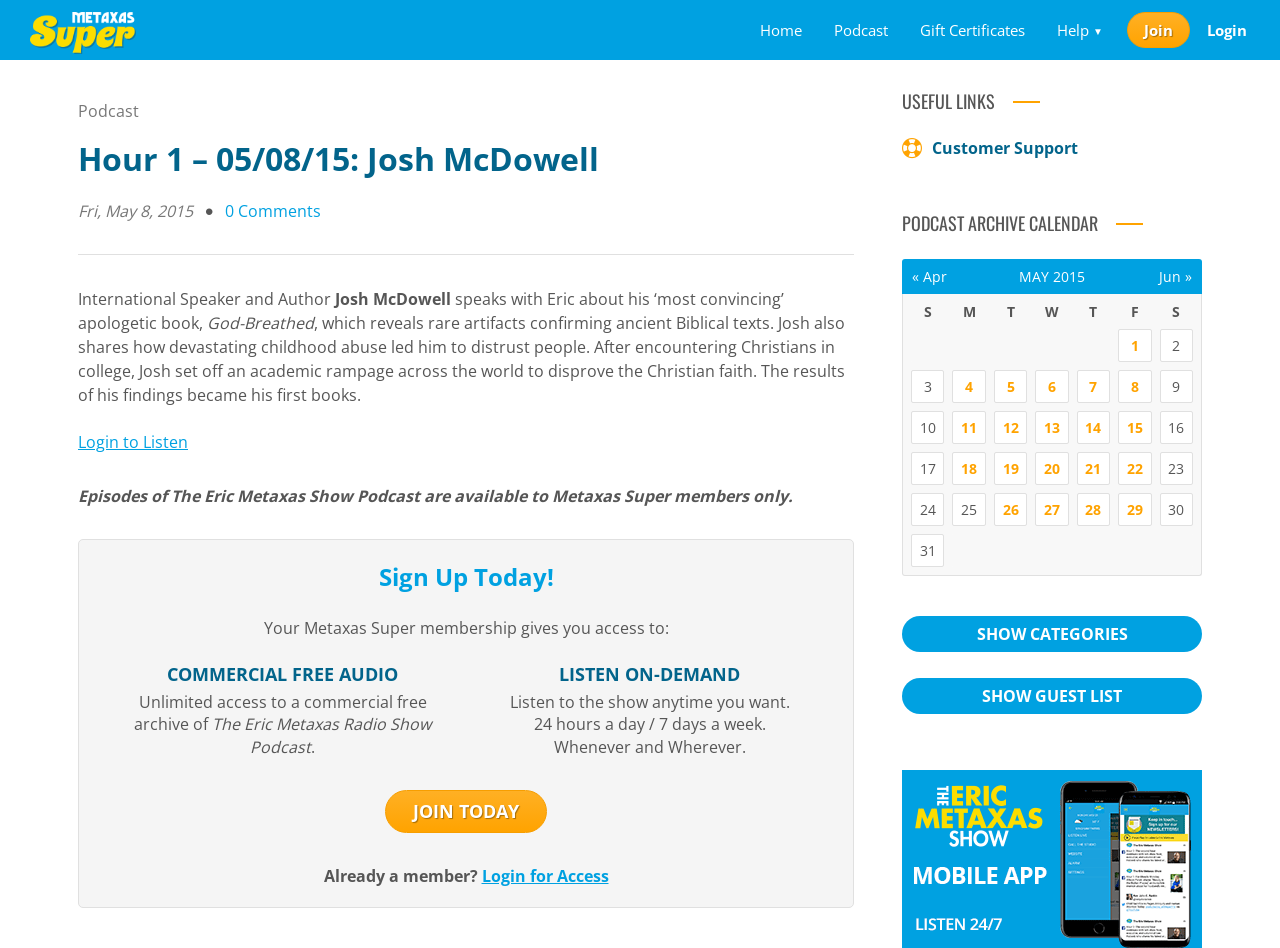Given the webpage screenshot and the description, determine the bounding box coordinates (top-left x, top-left y, bottom-right x, bottom-right y) that define the location of the UI element matching this description: Show Guest List

[0.705, 0.715, 0.939, 0.753]